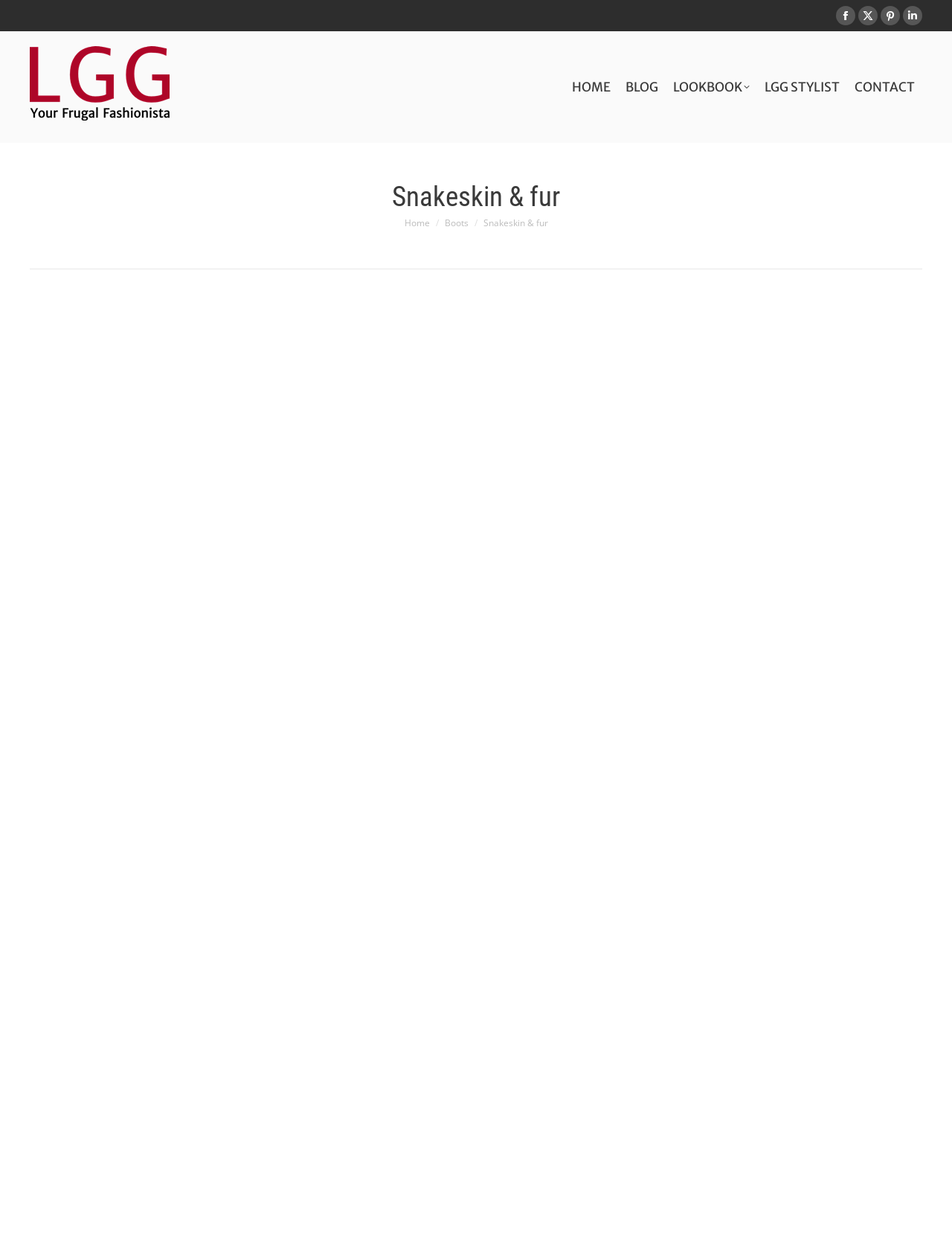Locate the bounding box coordinates of the element I should click to achieve the following instruction: "Learn more about Chrome Plated Rod".

None